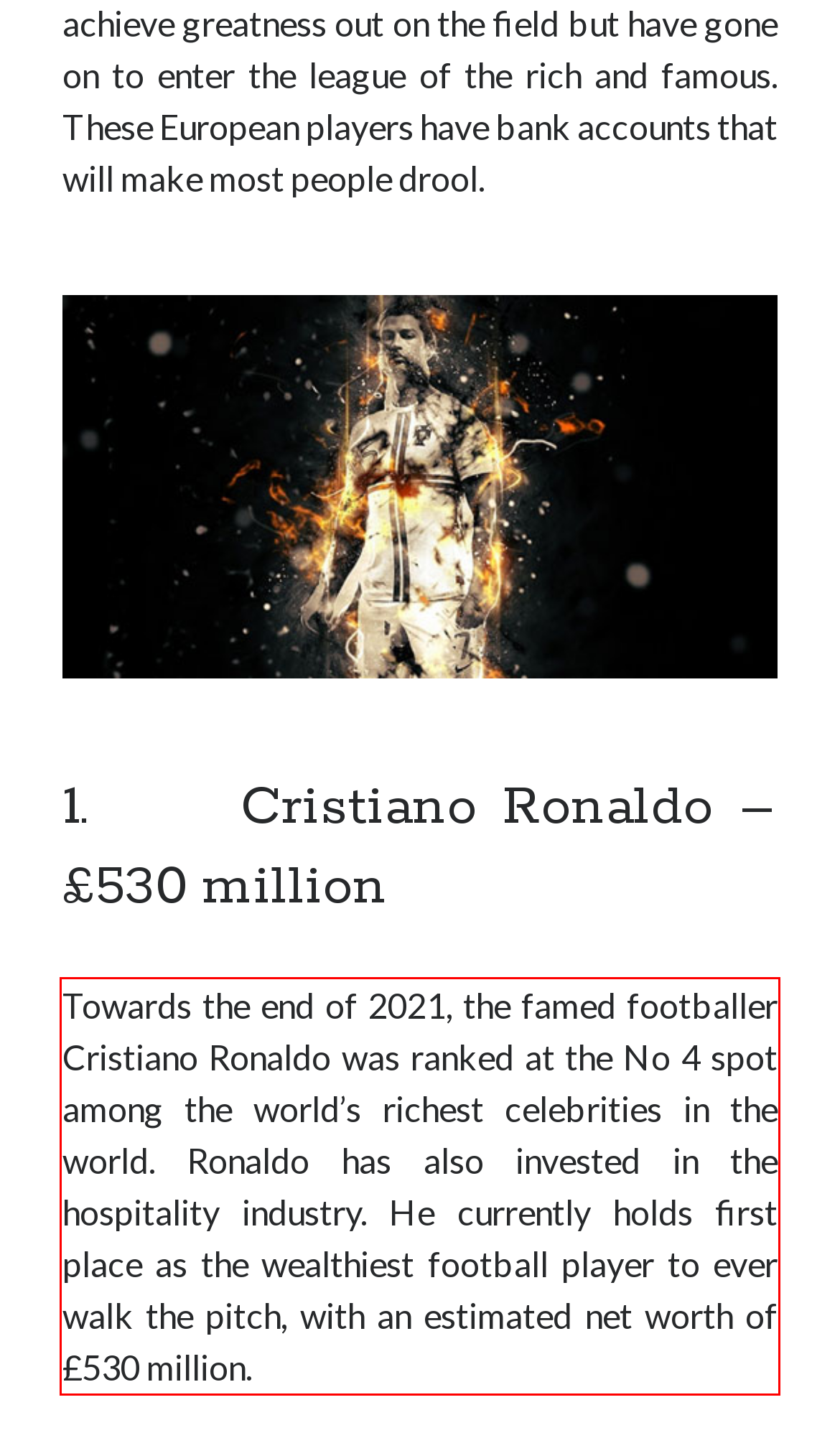Please identify and extract the text content from the UI element encased in a red bounding box on the provided webpage screenshot.

Towards the end of 2021, the famed footballer Cristiano Ronaldo was ranked at the No 4 spot among the world’s richest celebrities in the world. Ronaldo has also invested in the hospitality industry. He currently holds first place as the wealthiest football player to ever walk the pitch, with an estimated net worth of £530 million.